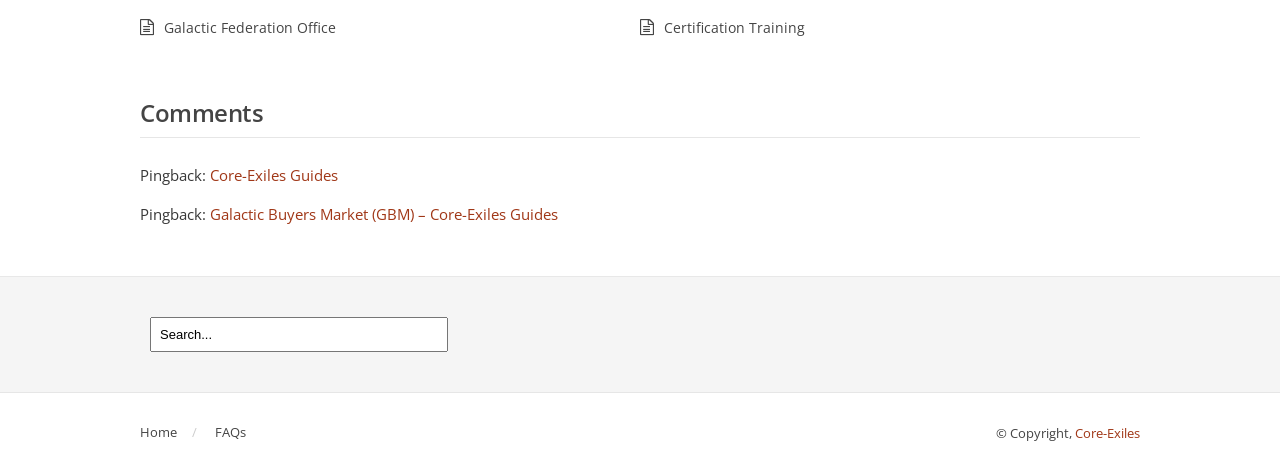Locate the bounding box of the UI element described by: "Core-Exiles" in the given webpage screenshot.

[0.84, 0.902, 0.891, 0.94]